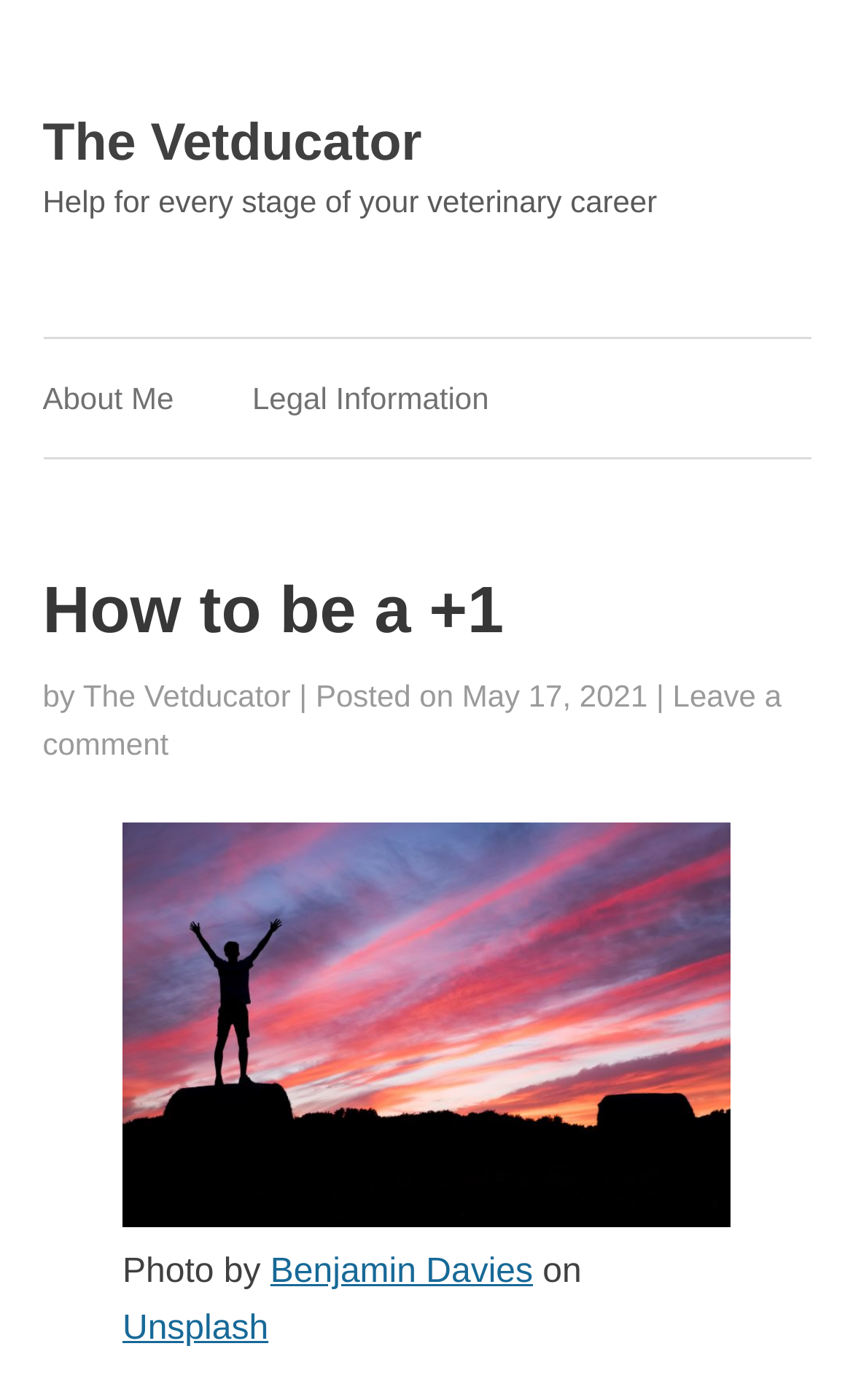Determine the bounding box coordinates of the region I should click to achieve the following instruction: "go to the homepage". Ensure the bounding box coordinates are four float numbers between 0 and 1, i.e., [left, top, right, bottom].

[0.05, 0.081, 0.495, 0.123]